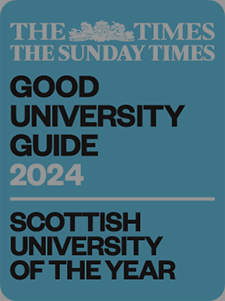Offer an in-depth caption that covers the entire scene depicted in the image.

This image features a prestigious award announcement titled "GOOD UNIVERSITY GUIDE 2024," prominently displayed against a sleek blue background. The text indicates that the institution has been recognized as the "SCOTTISH UNIVERSITY OF THE YEAR," highlighting its excellence in higher education. The design emphasizes the significance of the accolade, showcasing a commitment to academic quality and outstanding student support. This recognition underscores the institution's achievements within the competitive landscape of Scottish universities for the year 2024.